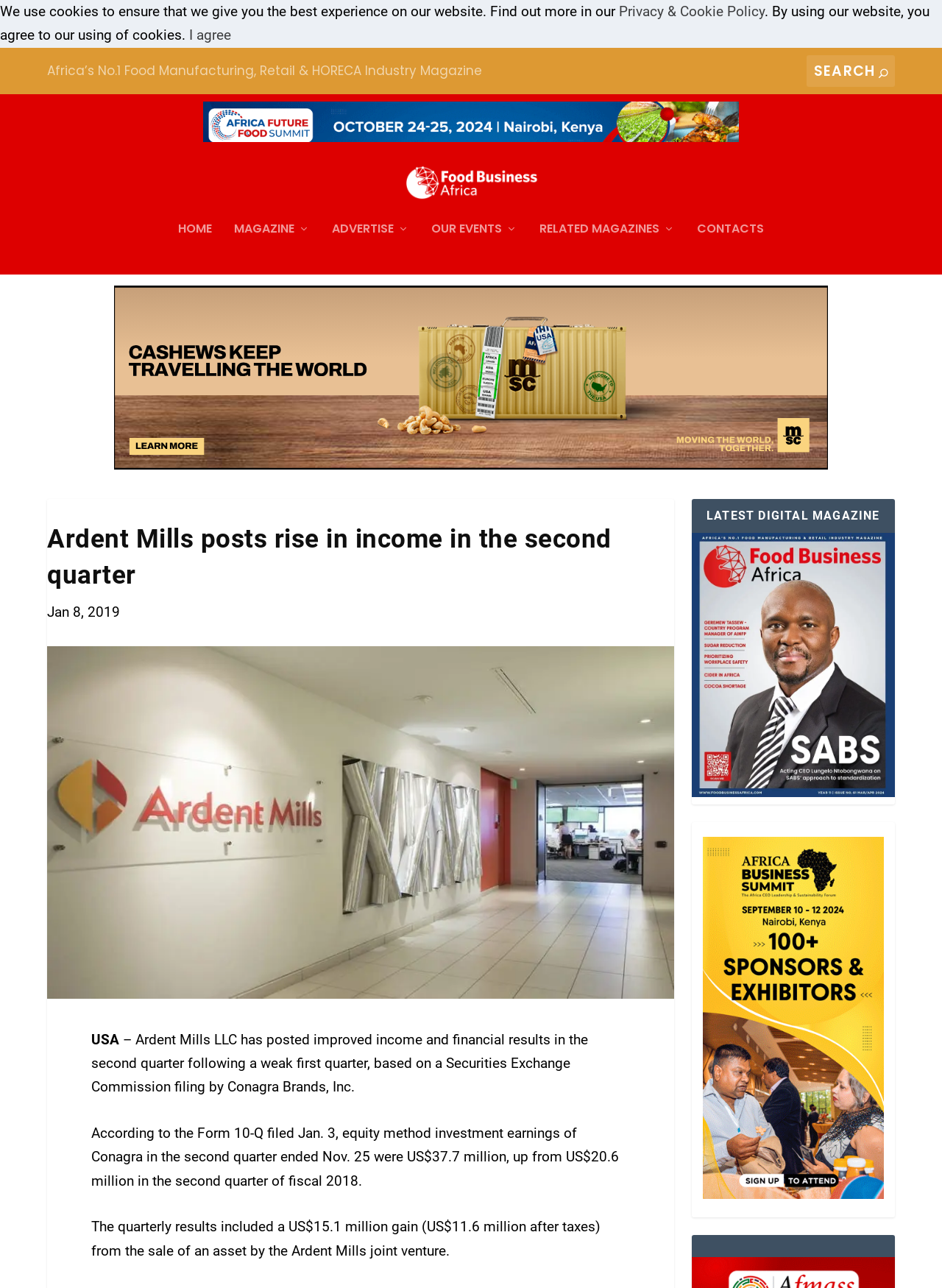Locate the bounding box coordinates of the segment that needs to be clicked to meet this instruction: "Visit Africa’s No.1 Food Manufacturing, Retail & HORECA Industry Magazine".

[0.05, 0.04, 0.512, 0.07]